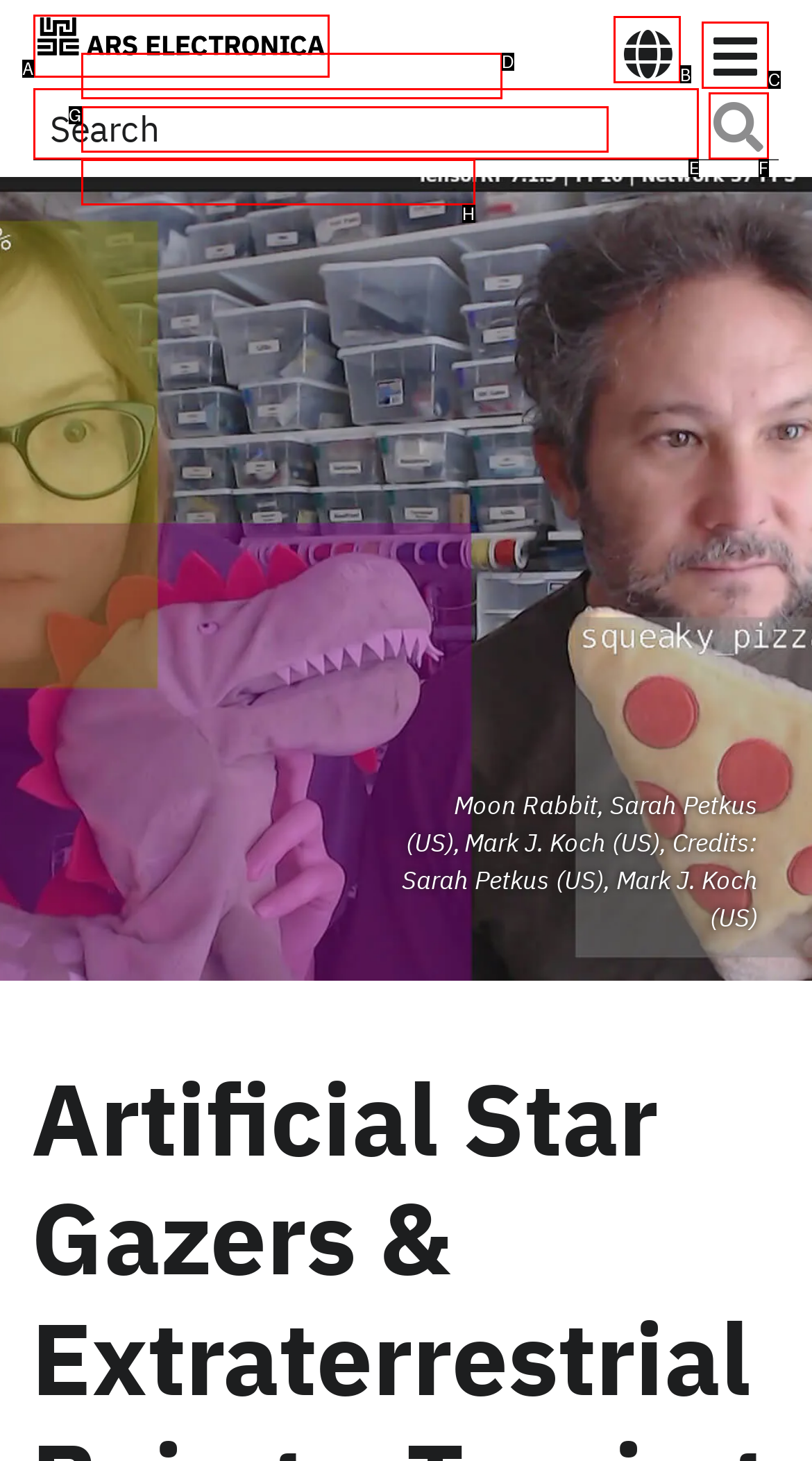Select the correct option from the given choices to perform this task: Show language menu. Provide the letter of that option.

B